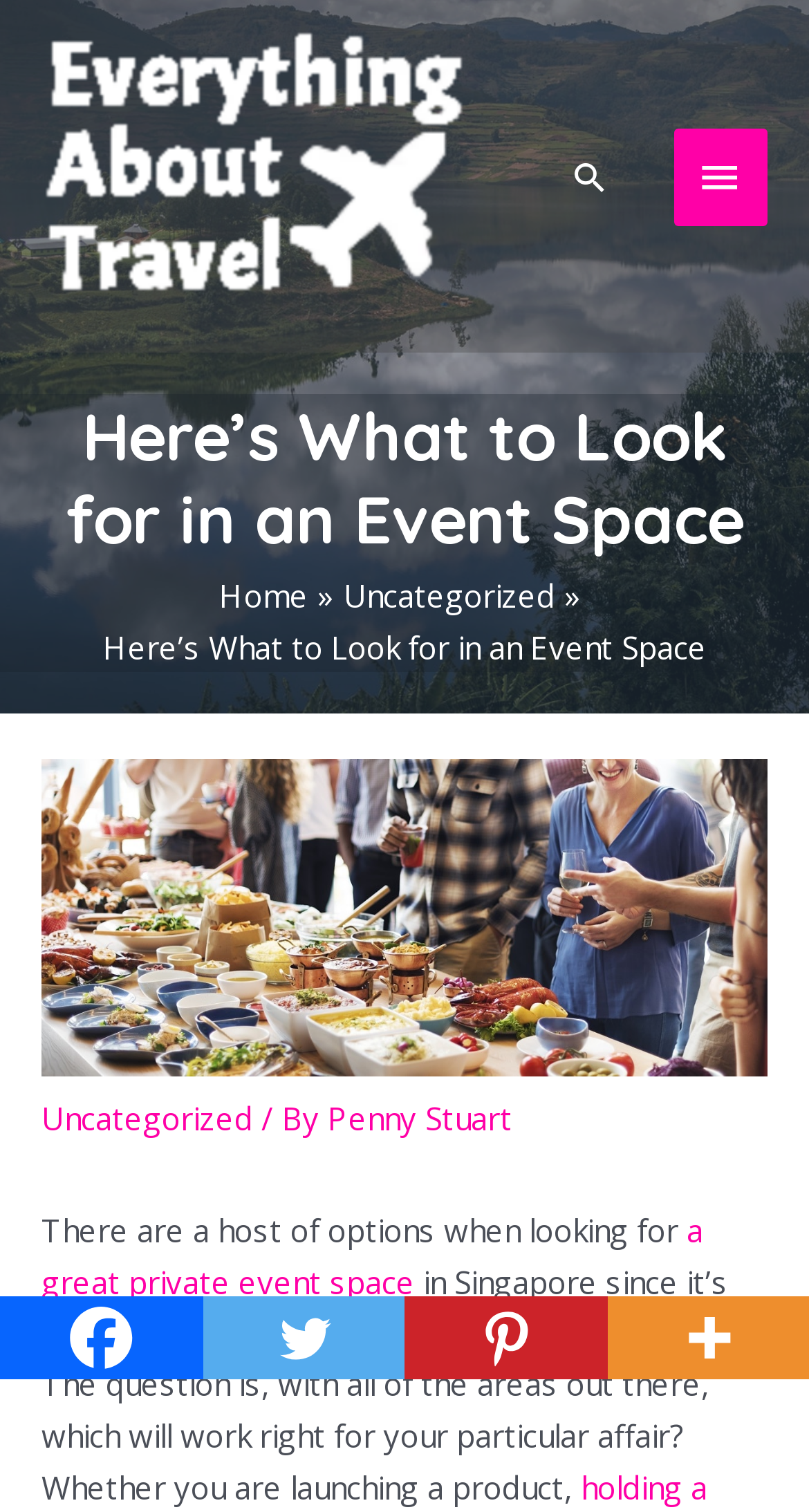Please identify the bounding box coordinates of the area that needs to be clicked to fulfill the following instruction: "Read the article about event space."

[0.051, 0.261, 0.949, 0.37]